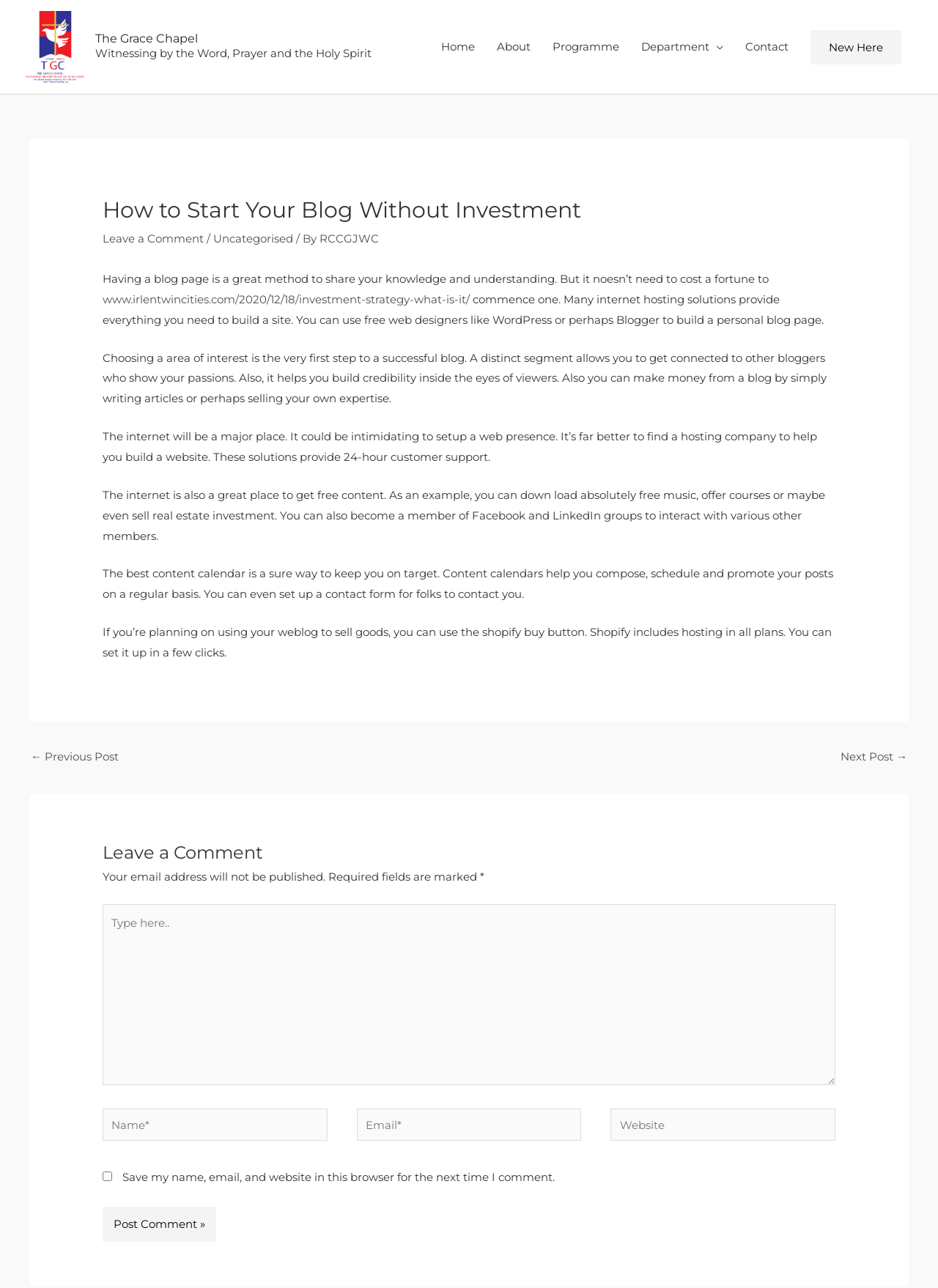Bounding box coordinates are to be given in the format (top-left x, top-left y, bottom-right x, bottom-right y). All values must be floating point numbers between 0 and 1. Provide the bounding box coordinate for the UI element described as: Return & Refund Policy

None